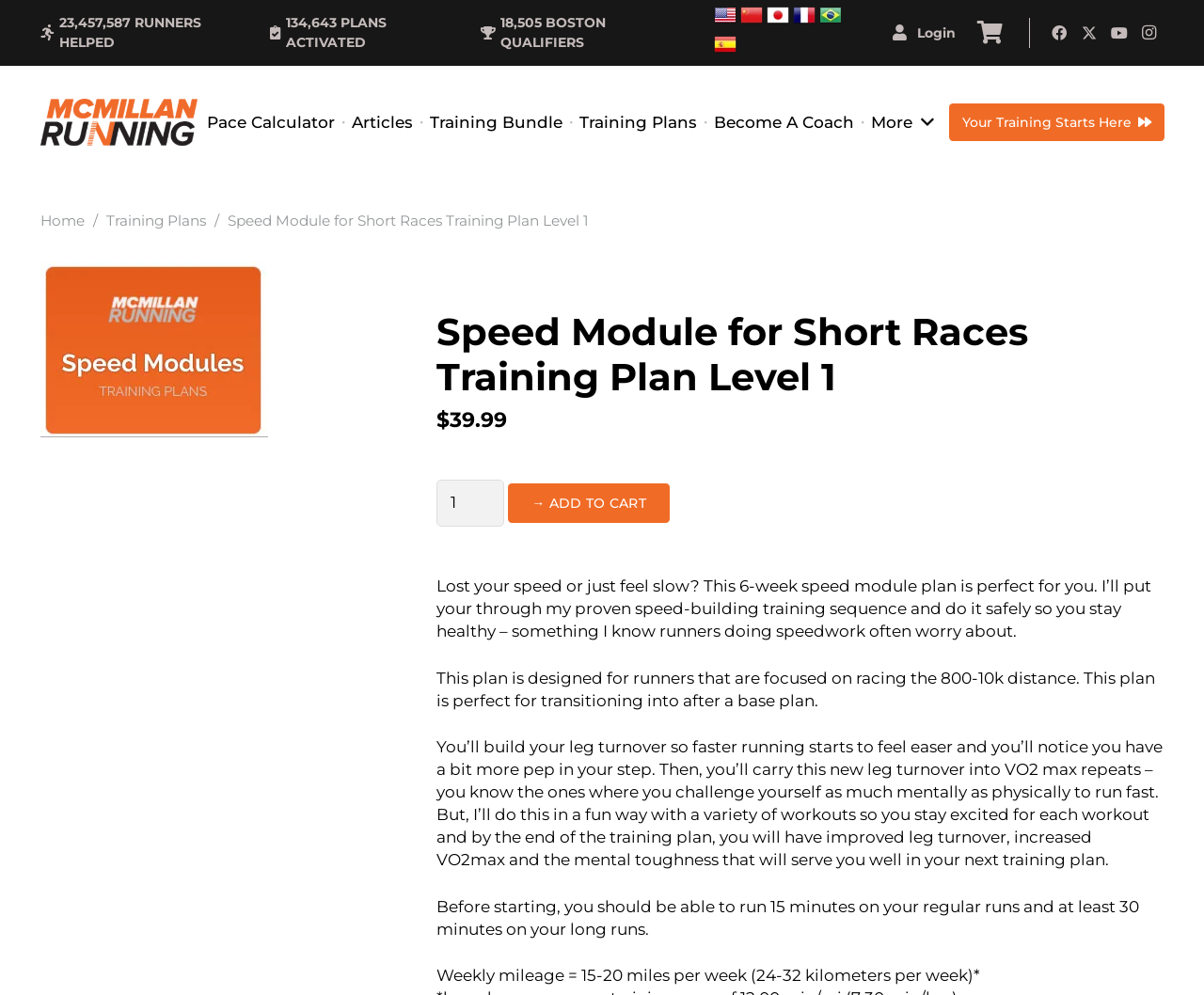Construct a comprehensive caption that outlines the webpage's structure and content.

This webpage is about a 6-week speed module training plan for short races, specifically designed for runners focused on racing the 800-10k distance. At the top of the page, there are several statistics displayed, including the number of runners helped, plans activated, and Boston qualifiers. Below these statistics, there are language options, including English, Mandarin, Japanese, French, Portuguese, and Spanish.

On the top right side of the page, there are links to login, cart, Facebook, Twitter, YouTube, and Instagram. Below these links, there is a navigation menu with options such as "Pace Calculator", "Articles", "Training Bundle", "Training Plans", "Become A Coach", and "More".

The main content of the page is divided into sections. The first section displays the title of the training plan, "Speed Module for Short Races Training Plan Level 1", and a brief description of the plan. Below this, there is a section with a price of $39.99 and a quantity selector. Next to this section, there is an "ADD TO CART" button.

The following sections provide more detailed information about the training plan, including its benefits, target audience, and prerequisites. The text explains that the plan is designed to help runners build their leg turnover, increase their VO2 max, and develop mental toughness. It also mentions that the plan is suitable for runners who can already run 15 minutes on their regular runs and at least 30 minutes on their long runs. The weekly mileage for this plan is 15-20 miles per week.